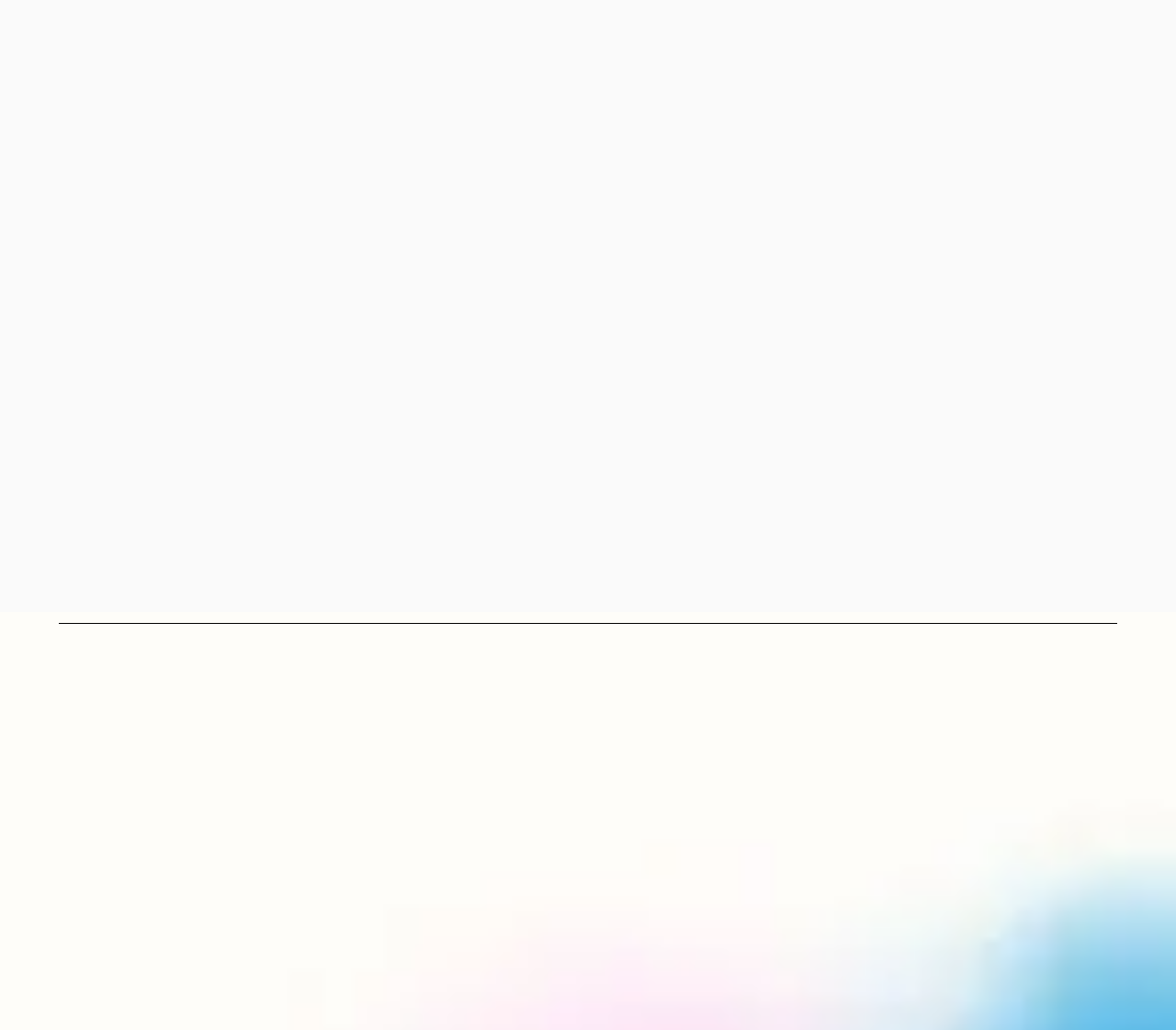Locate the bounding box coordinates of the area that needs to be clicked to fulfill the following instruction: "Enter first name". The coordinates should be in the format of four float numbers between 0 and 1, namely [left, top, right, bottom].

[0.157, 0.165, 0.493, 0.209]